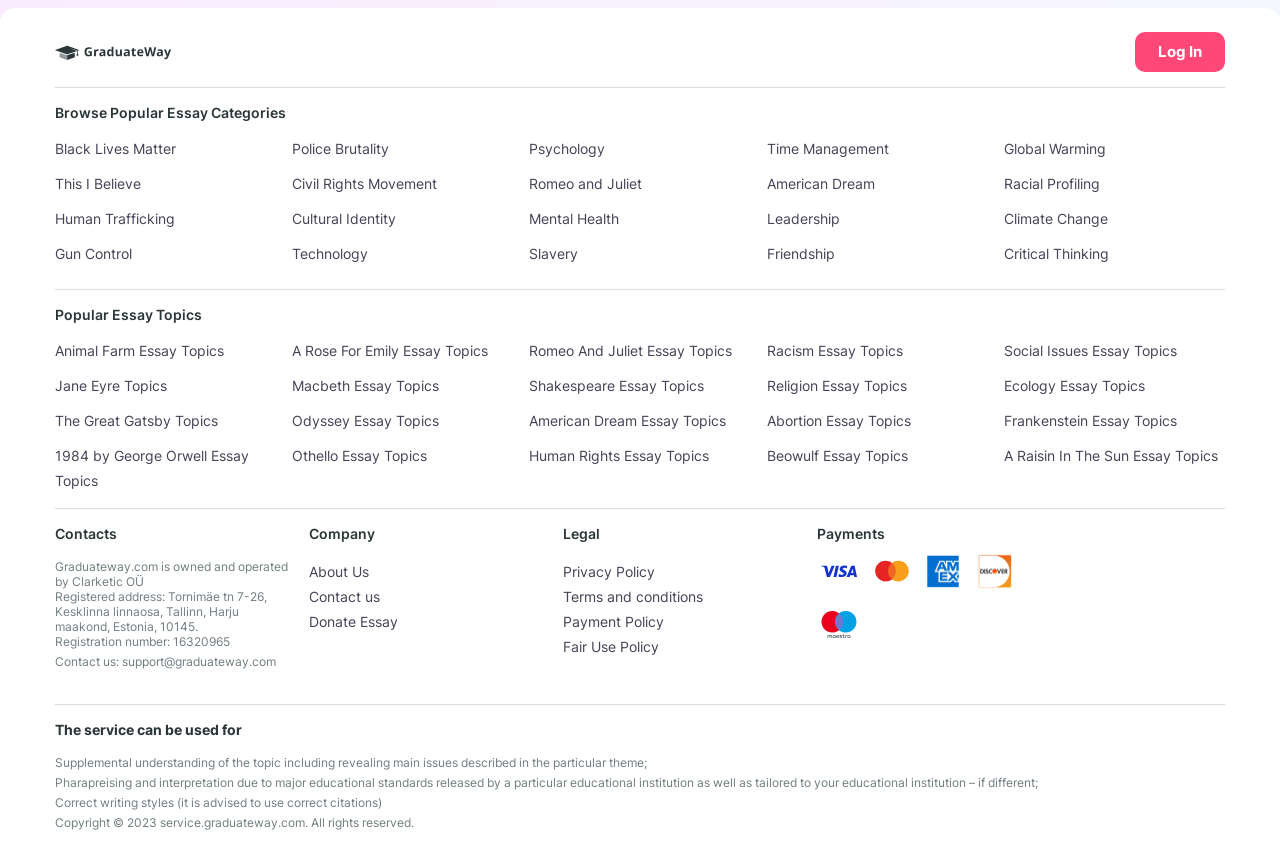Given the element description "Critical Thinking", identify the bounding box of the corresponding UI element.

[0.784, 0.284, 0.866, 0.303]